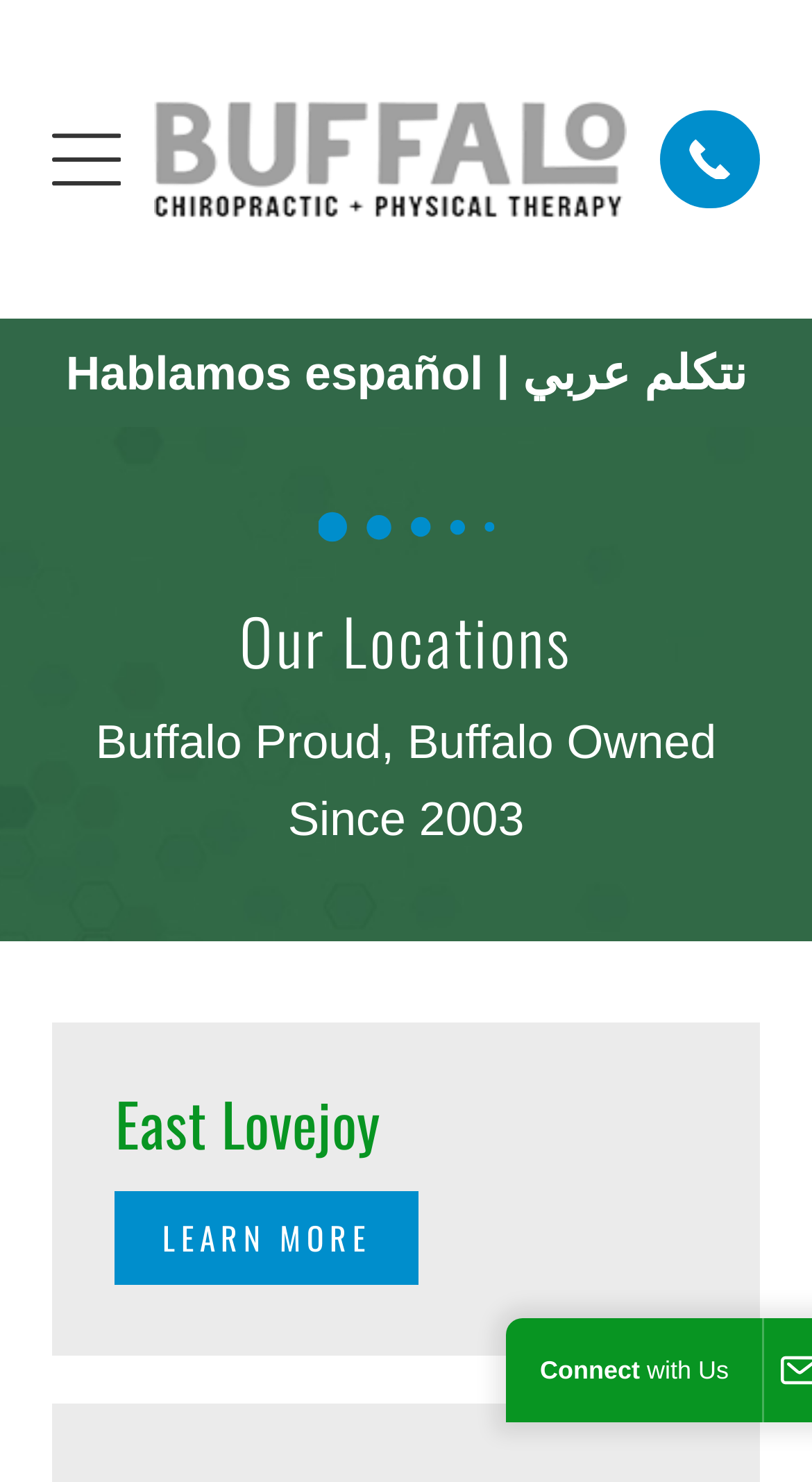What is the name of one of the locations?
Based on the screenshot, respond with a single word or phrase.

East Lovejoy